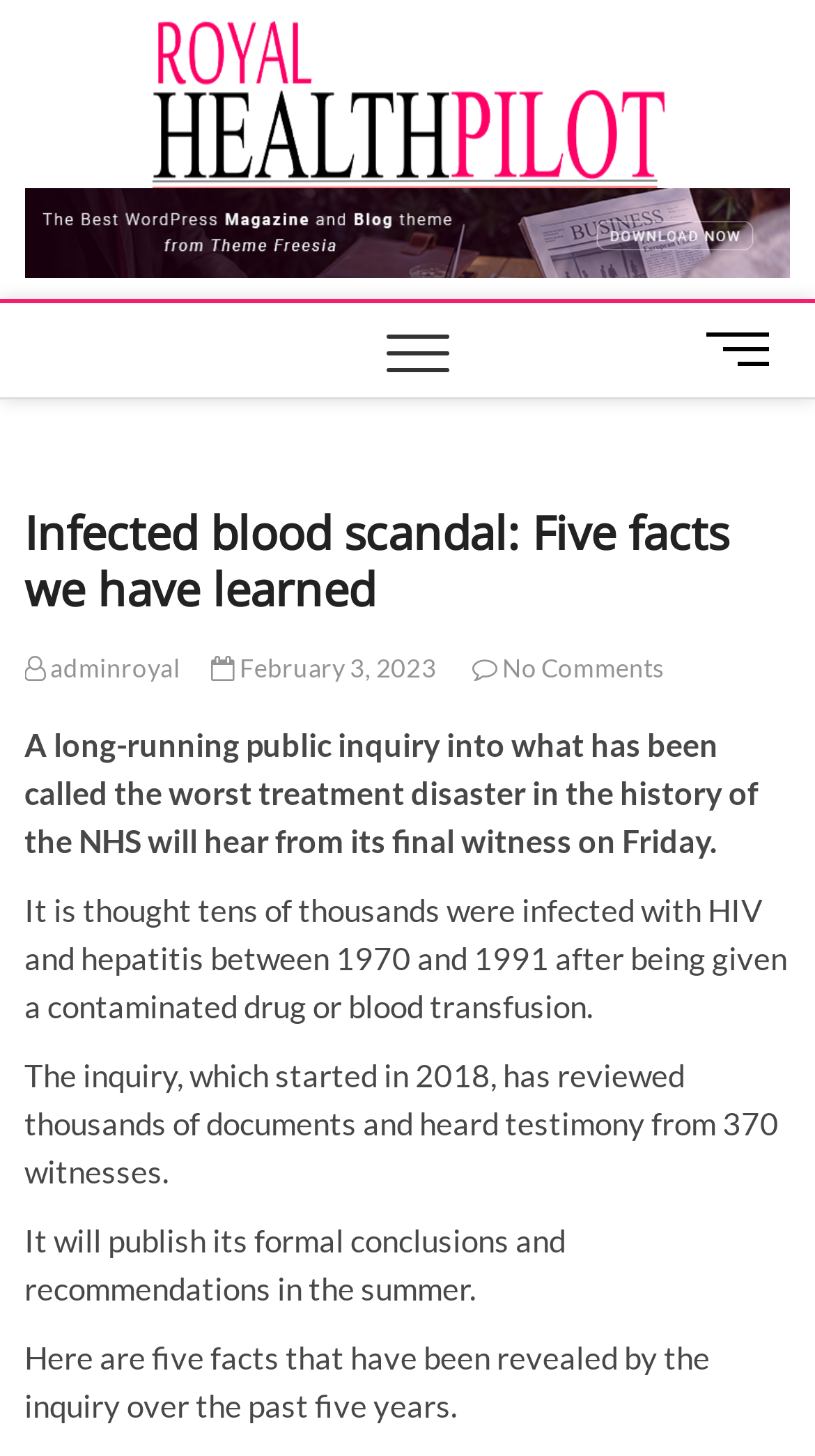What is the topic of the public inquiry?
Please answer the question as detailed as possible based on the image.

The topic of the public inquiry is the infected blood scandal, which is mentioned in the heading 'Infected blood scandal: Five facts we have learned' and is the main topic of the article.